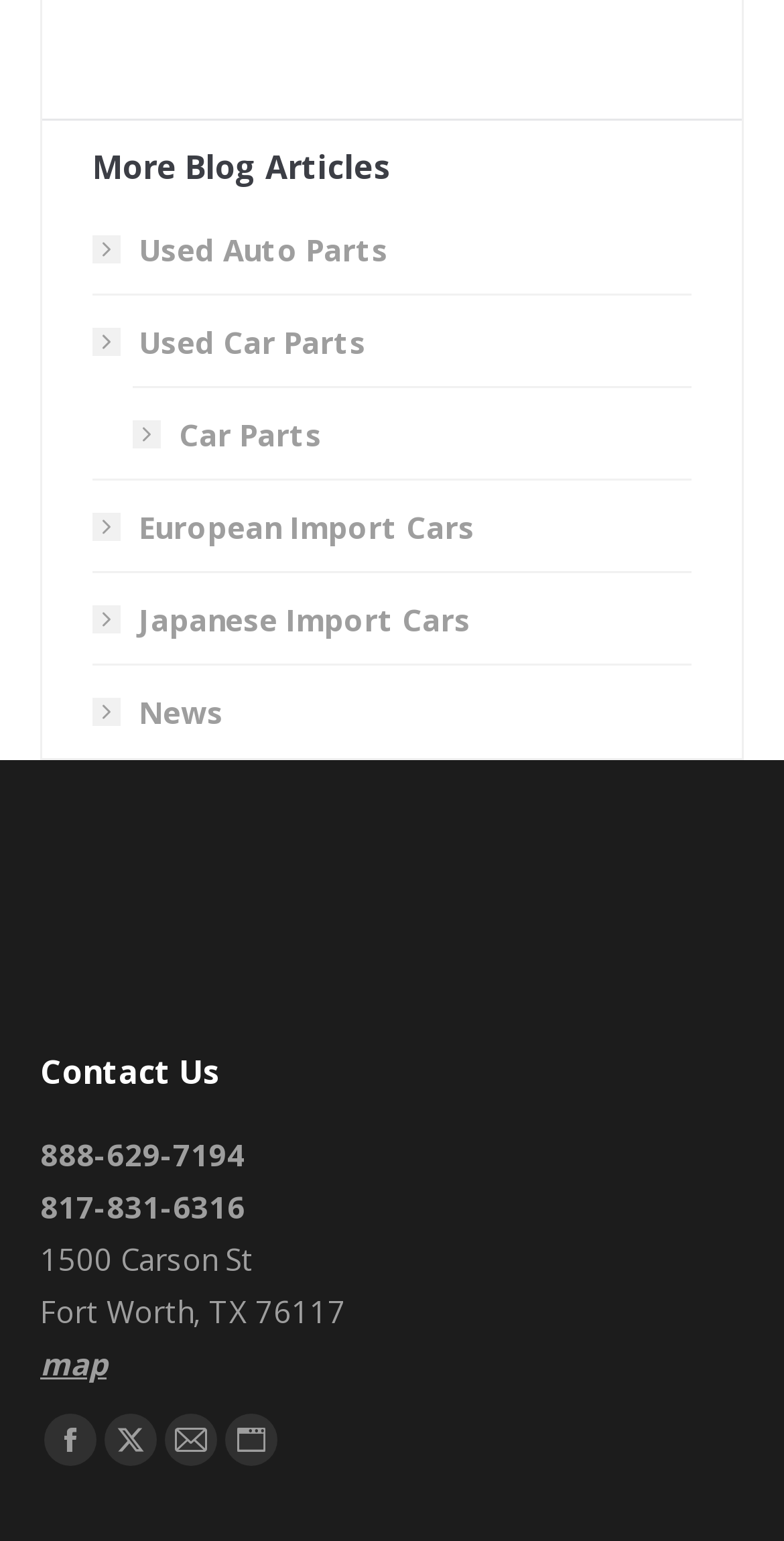Please identify the bounding box coordinates of the area that needs to be clicked to follow this instruction: "visit Facebook page".

[0.056, 0.917, 0.123, 0.951]